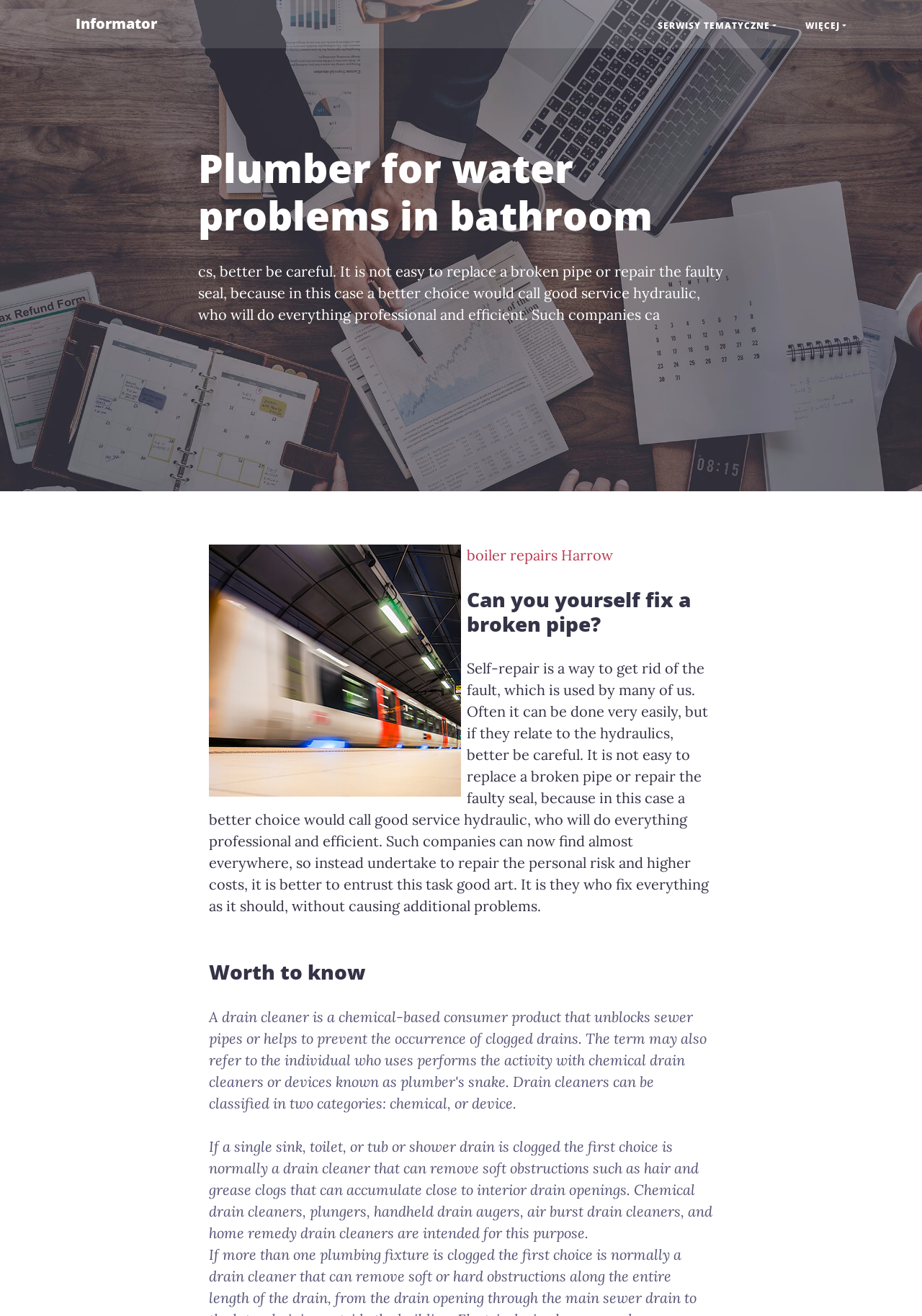Identify the bounding box for the UI element described as: "Więcej". The coordinates should be four float numbers between 0 and 1, i.e., [left, top, right, bottom].

[0.858, 0.009, 0.934, 0.03]